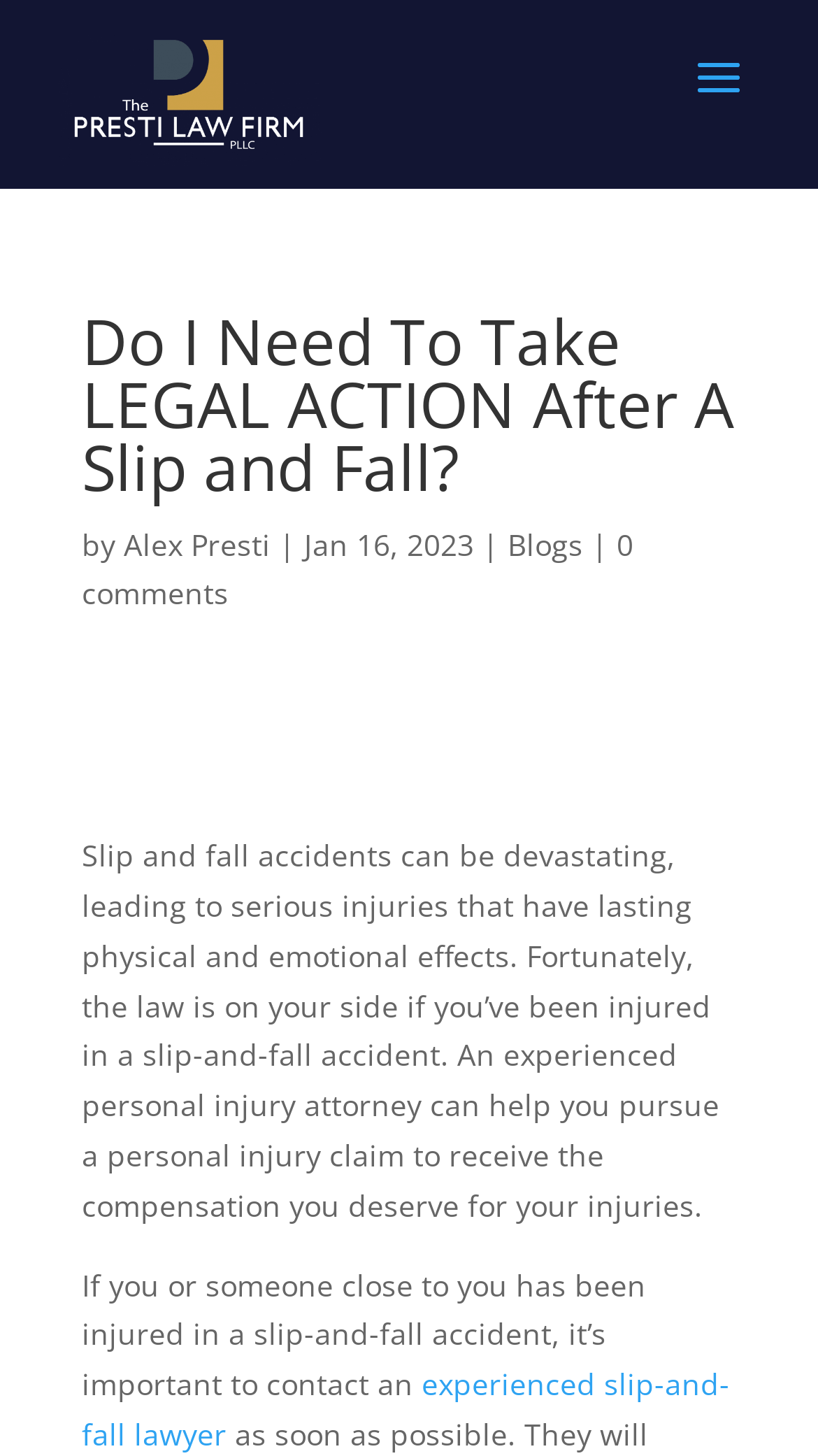When was the article published? Refer to the image and provide a one-word or short phrase answer.

Jan 16, 2023